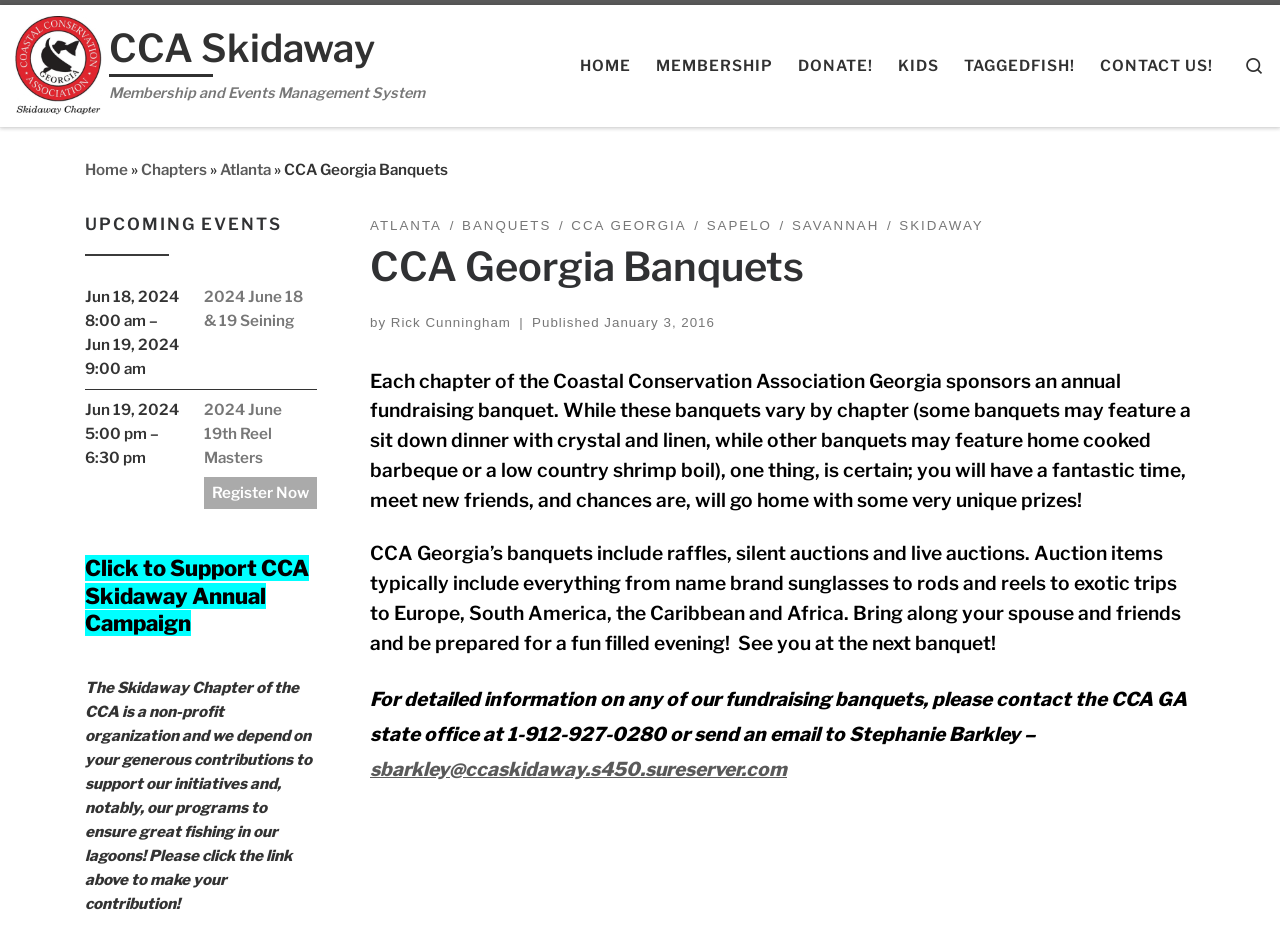Please identify the bounding box coordinates of the region to click in order to complete the task: "Click on HOME". The coordinates must be four float numbers between 0 and 1, specified as [left, top, right, bottom].

[0.448, 0.046, 0.498, 0.092]